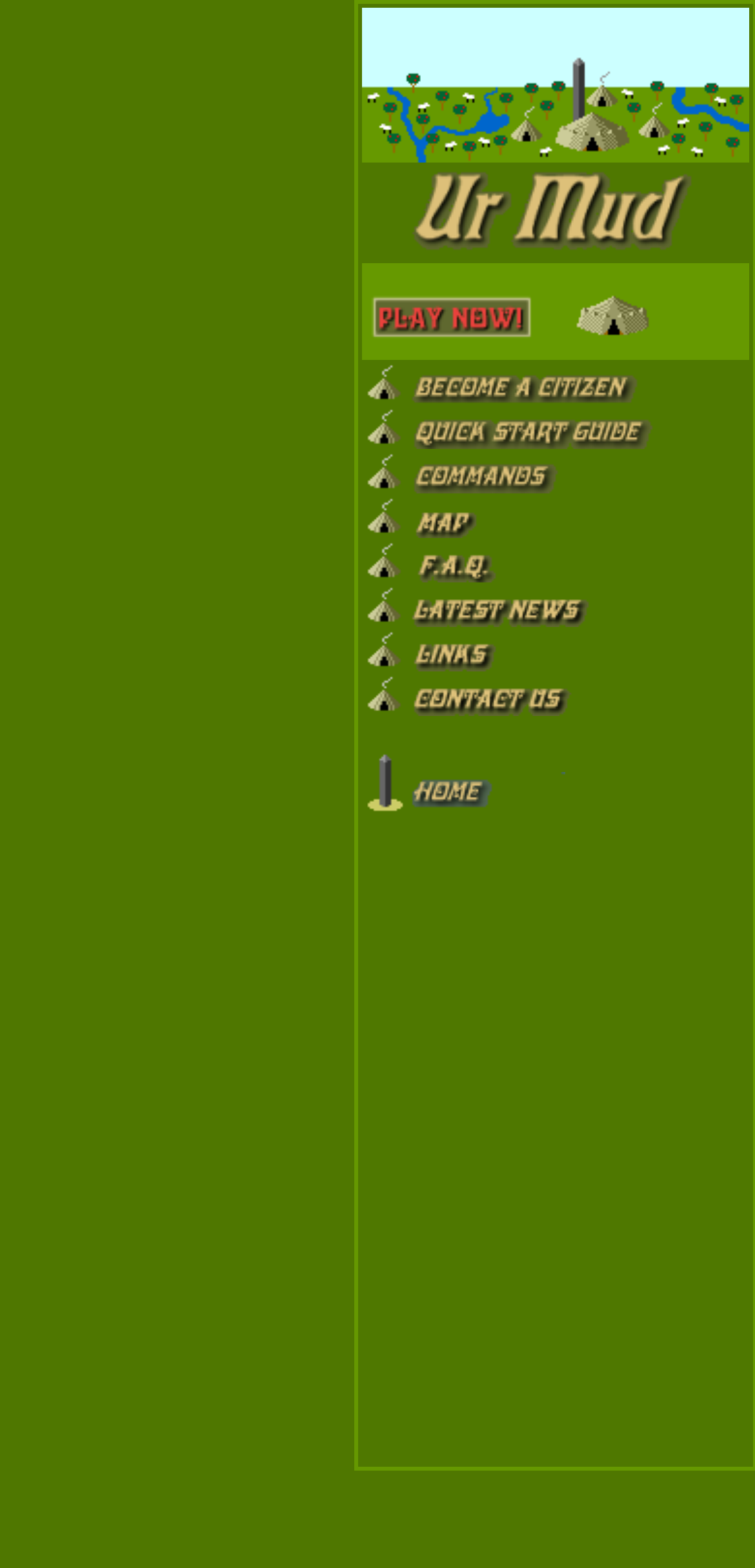Find the bounding box coordinates for the HTML element described as: "alt="Ur Mud"". The coordinates should consist of four float values between 0 and 1, i.e., [left, top, right, bottom].

[0.479, 0.088, 0.992, 0.109]